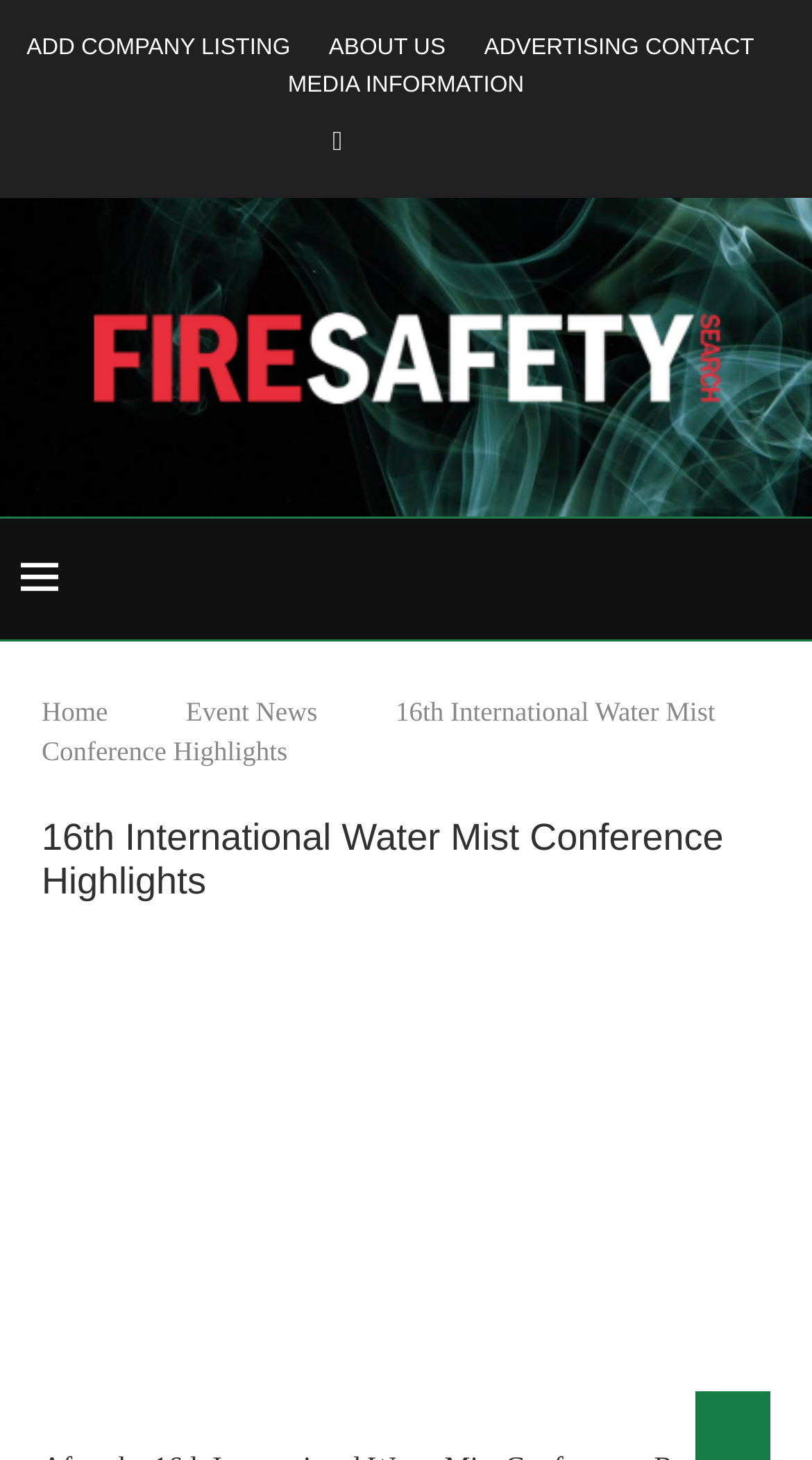Provide the bounding box coordinates of the section that needs to be clicked to accomplish the following instruction: "Visit ABOUT US page."

[0.405, 0.021, 0.549, 0.046]